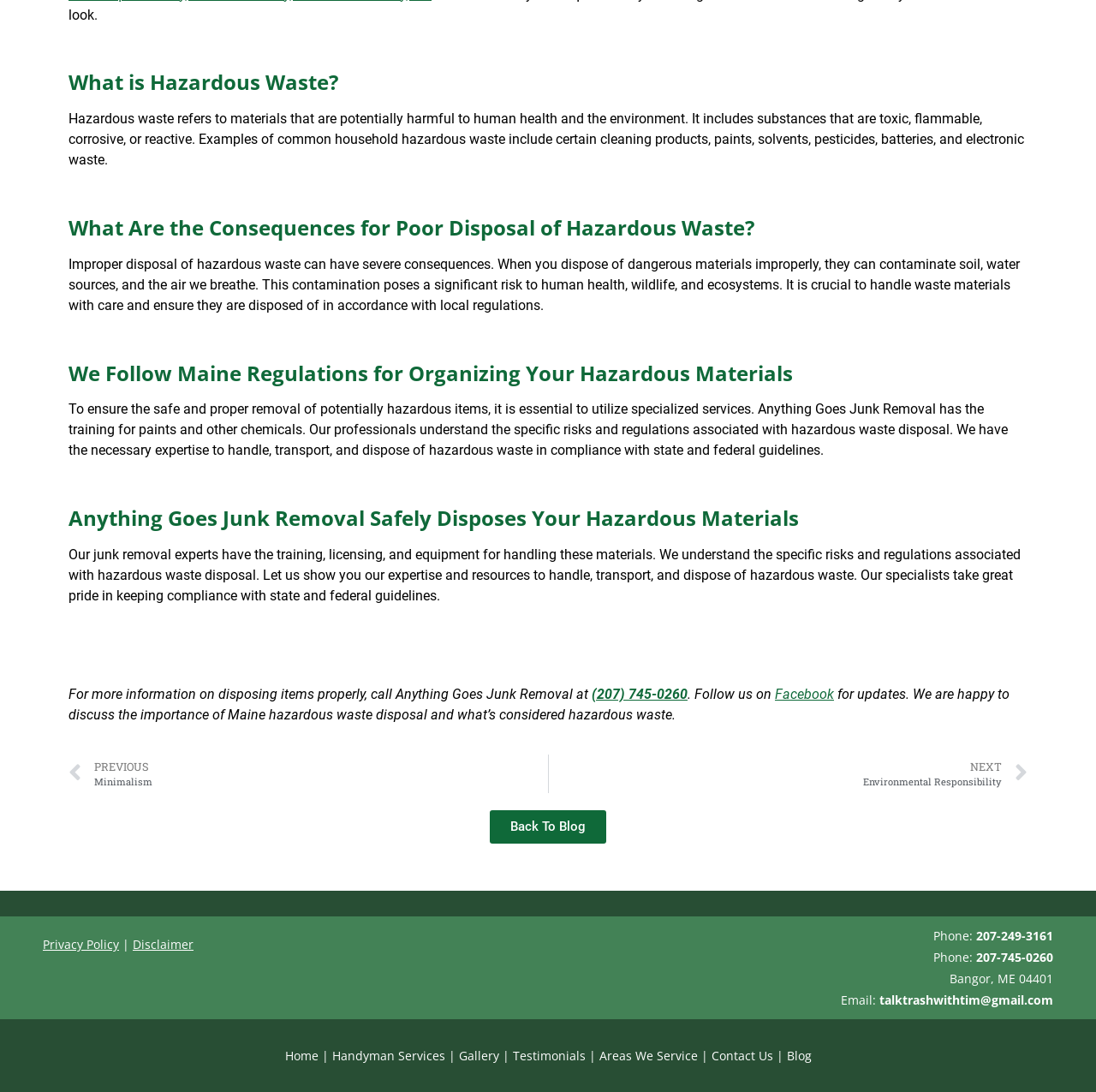Based on the description "Areas We Service", find the bounding box of the specified UI element.

[0.546, 0.96, 0.636, 0.974]